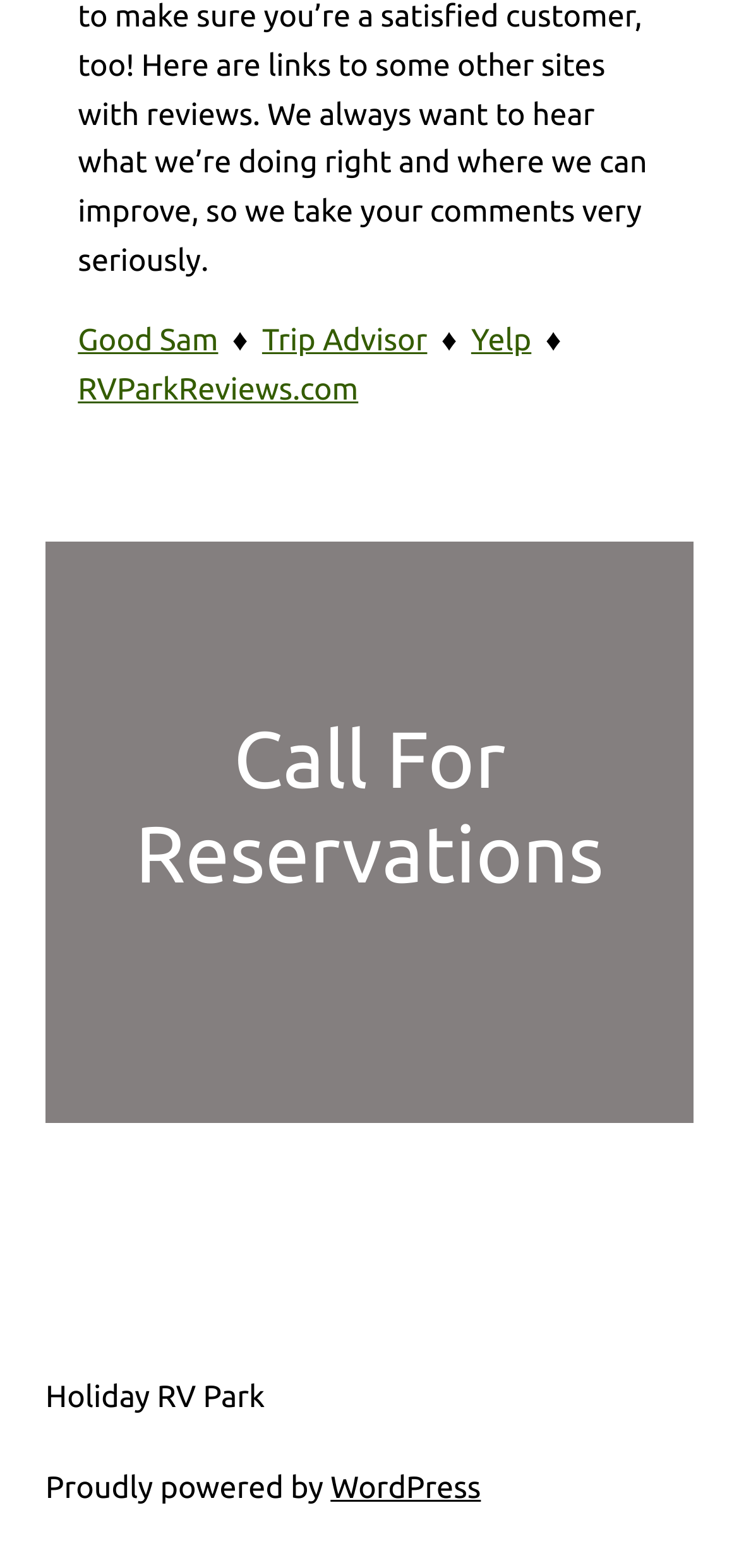What platform is the website built on?
Provide a thorough and detailed answer to the question.

I found the text 'Proudly powered by WordPress' at the bottom of the page, which indicates that the website is built on the WordPress platform.